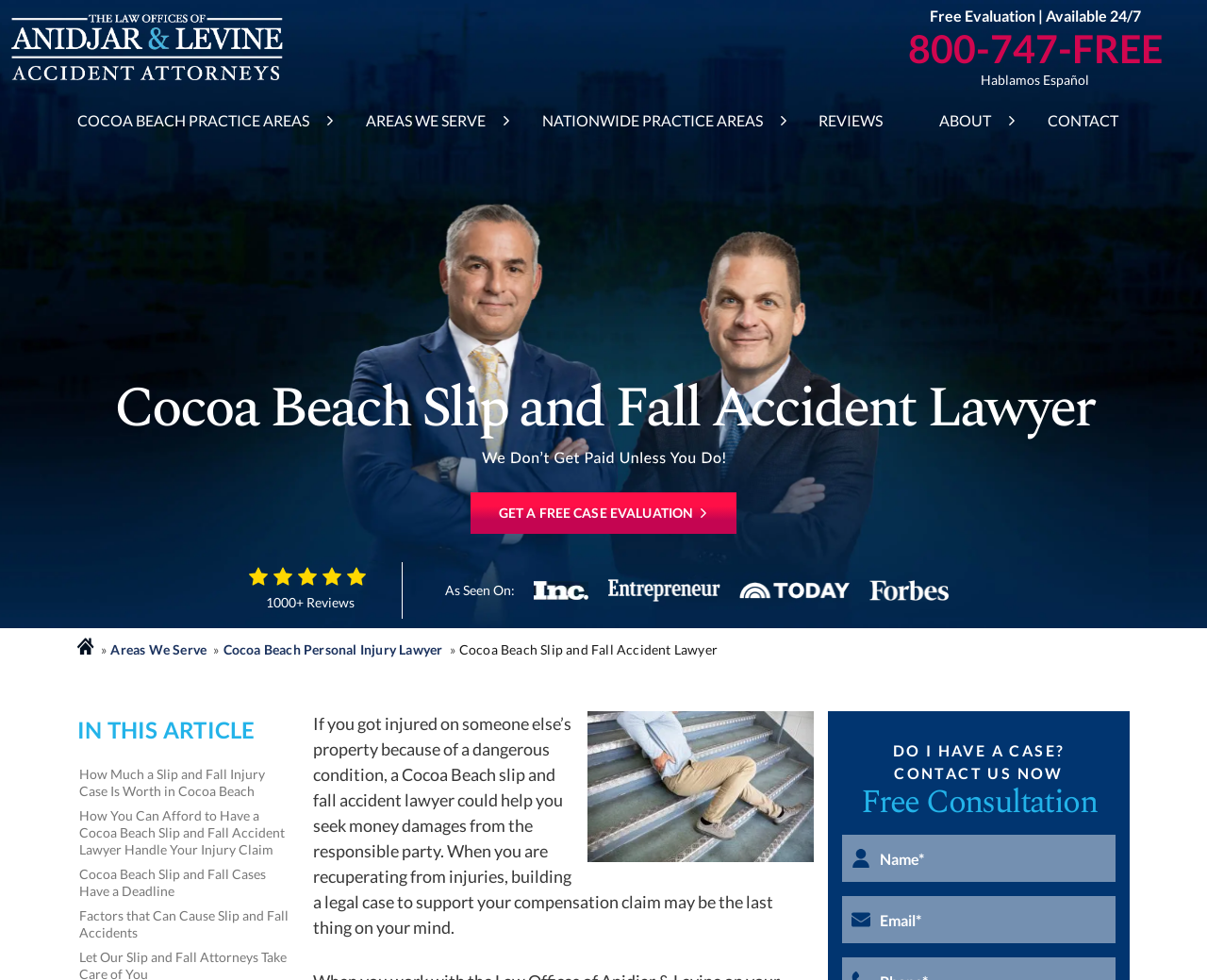For the element described, predict the bounding box coordinates as (top-left x, top-left y, bottom-right x, bottom-right y). All values should be between 0 and 1. Element description: Cocoa Beach Personal Injury Lawyer

[0.185, 0.654, 0.367, 0.671]